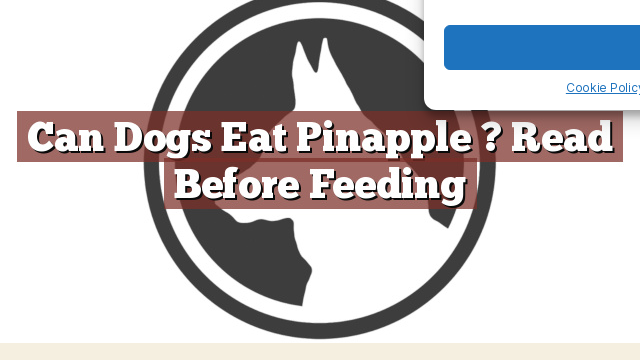Give a one-word or short phrase answer to the question: 
What is the purpose of the graphic design?

To capture attention